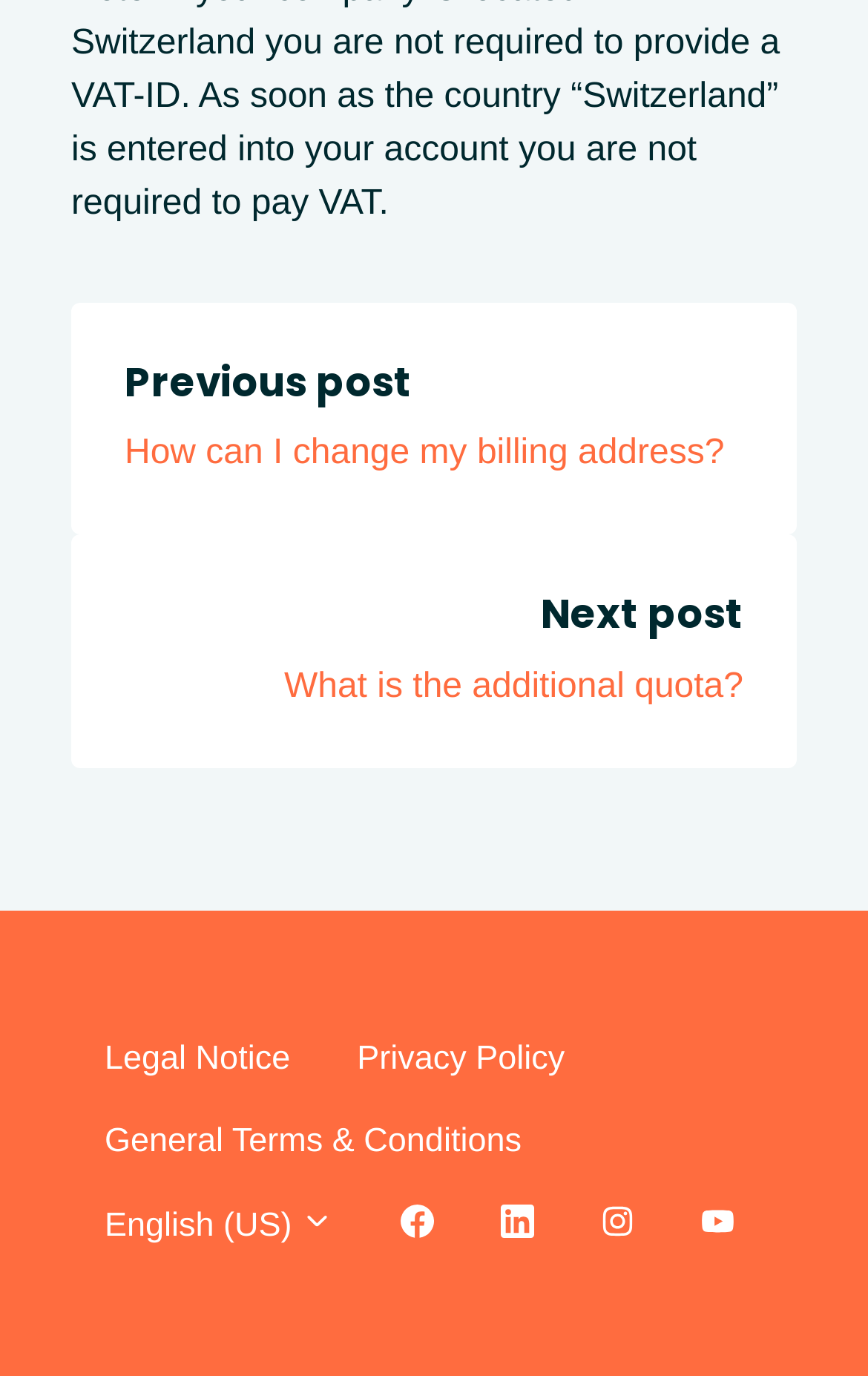What is the purpose of the contentinfo section?
Using the image as a reference, give an elaborate response to the question.

The contentinfo section, which contains links to legal and policy information, language selection options, and empty links, serves as a footer section providing additional information and options to users.